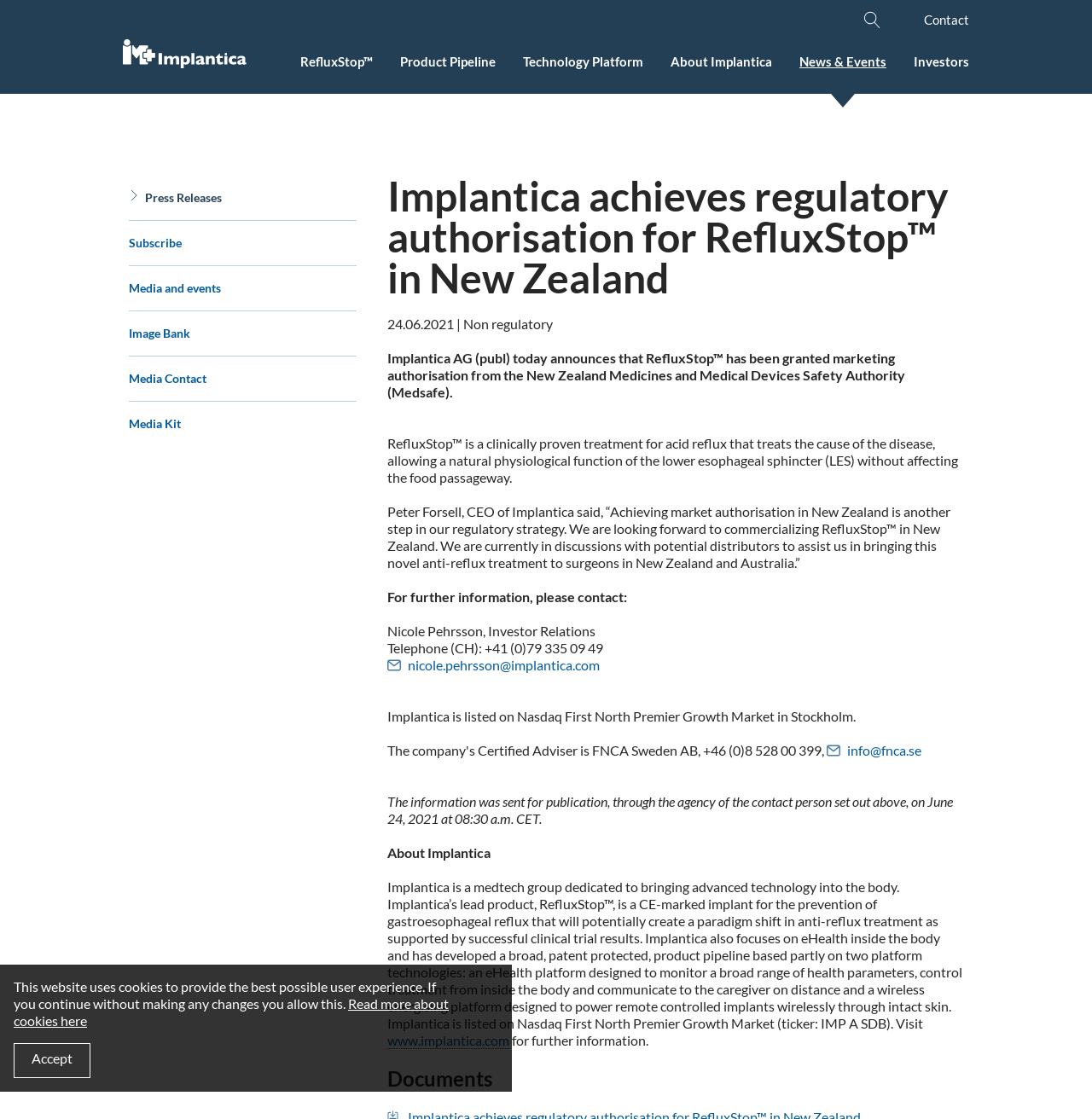Please pinpoint the bounding box coordinates for the region I should click to adhere to this instruction: "Search for something".

[0.782, 0.005, 0.815, 0.03]